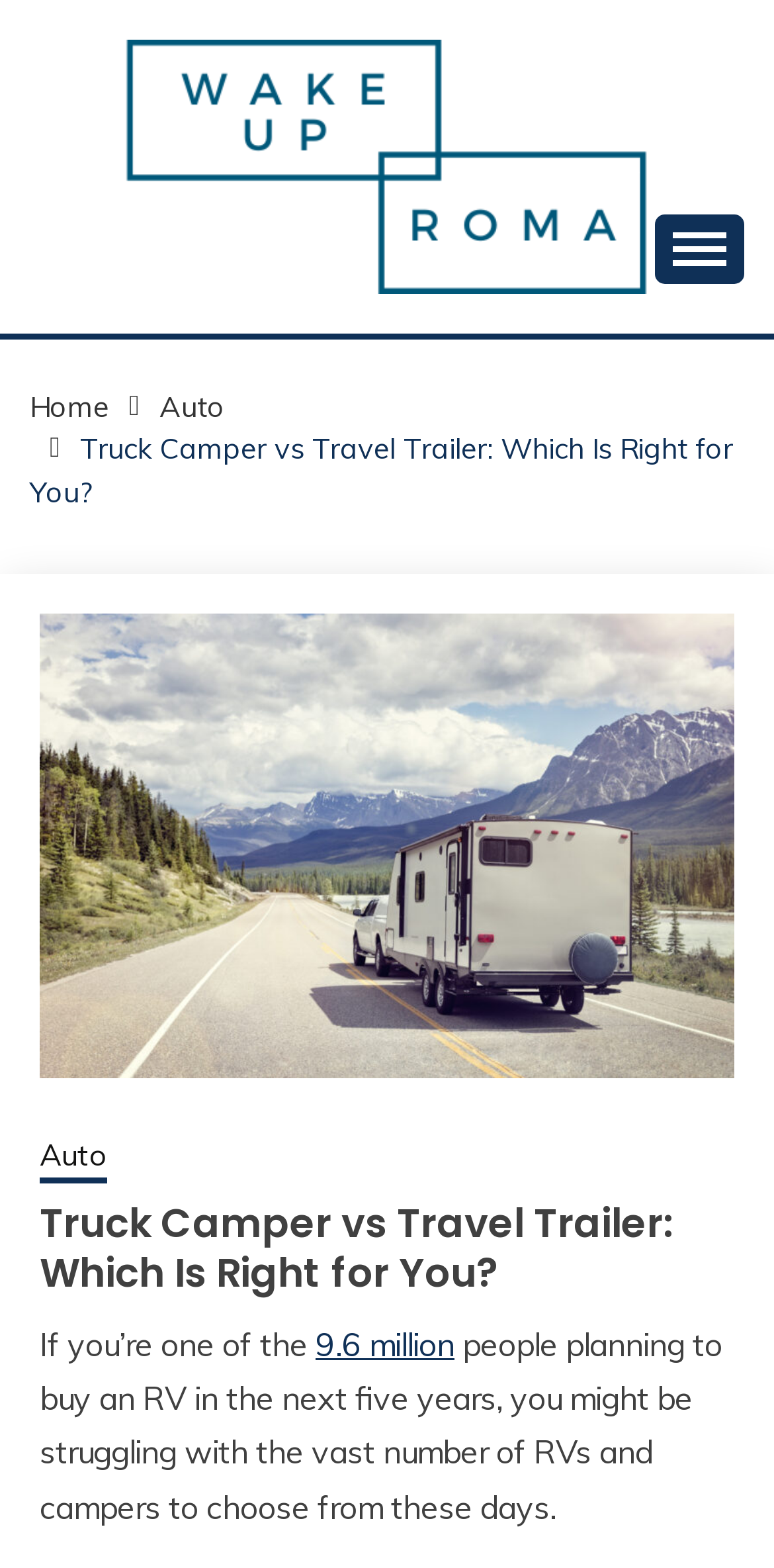Determine the bounding box of the UI element mentioned here: "roofers Port Charlotte". The coordinates must be in the format [left, top, right, bottom] with values ranging from 0 to 1.

None